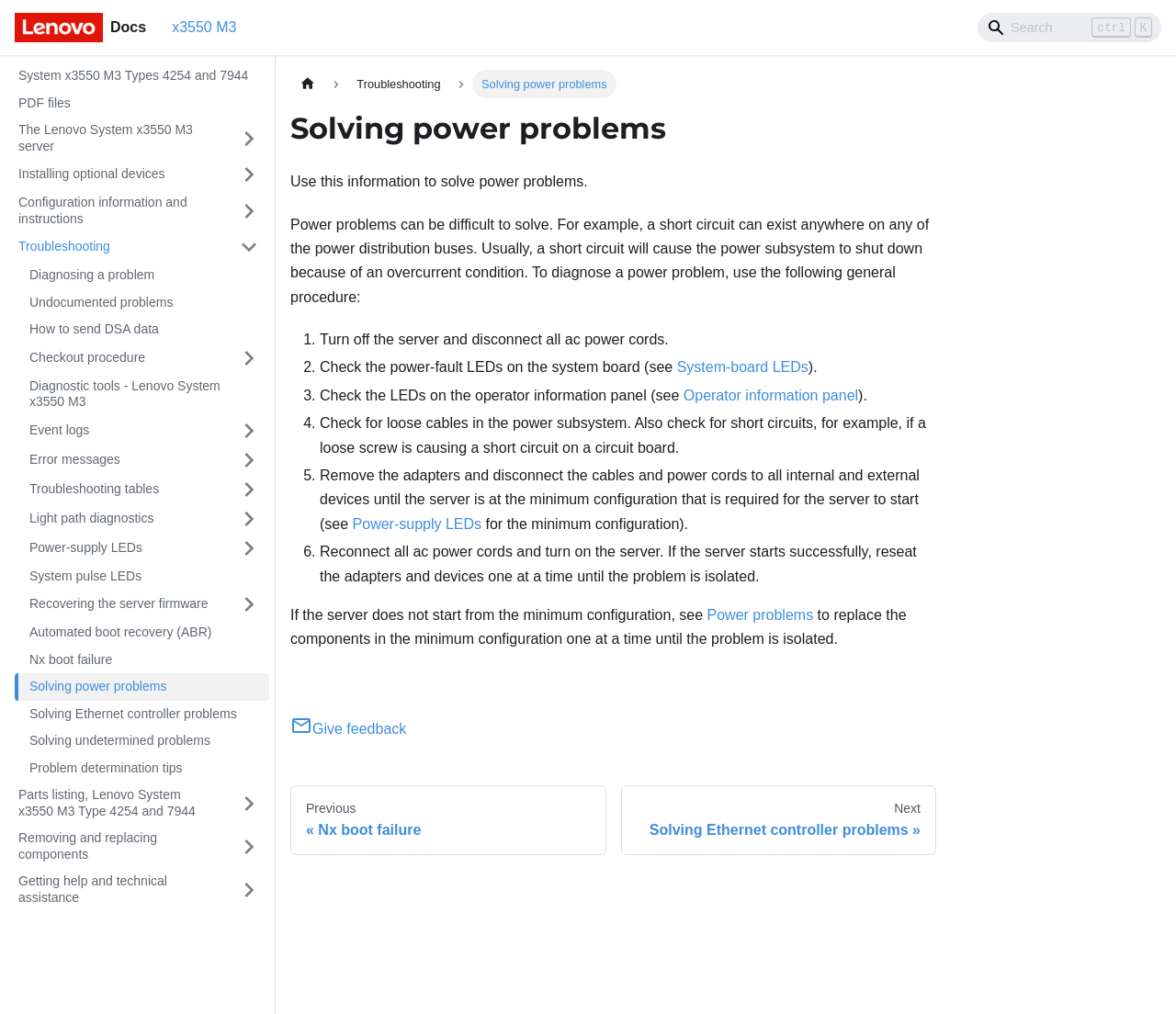Extract the bounding box coordinates of the UI element described: "x3550 M3". Provide the coordinates in the format [left, top, right, bottom] with values ranging from 0 to 1.

[0.137, 0.012, 0.21, 0.043]